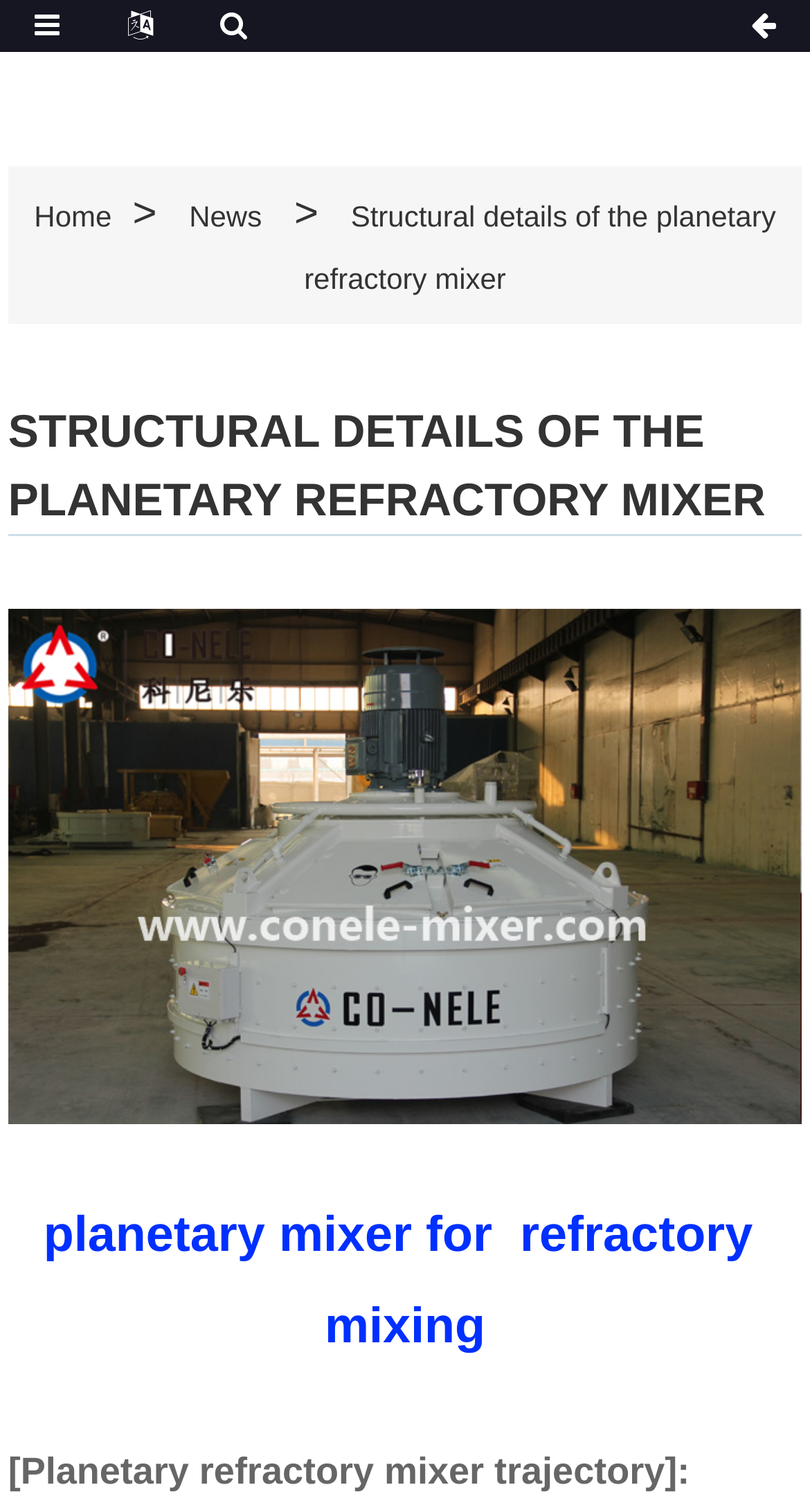What is shown in the image on the page?
Please elaborate on the answer to the question with detailed information.

The image on the page is described as 'MP1500 Planetary concrete mixer', which suggests that it is an image of a specific type of planetary concrete mixer.